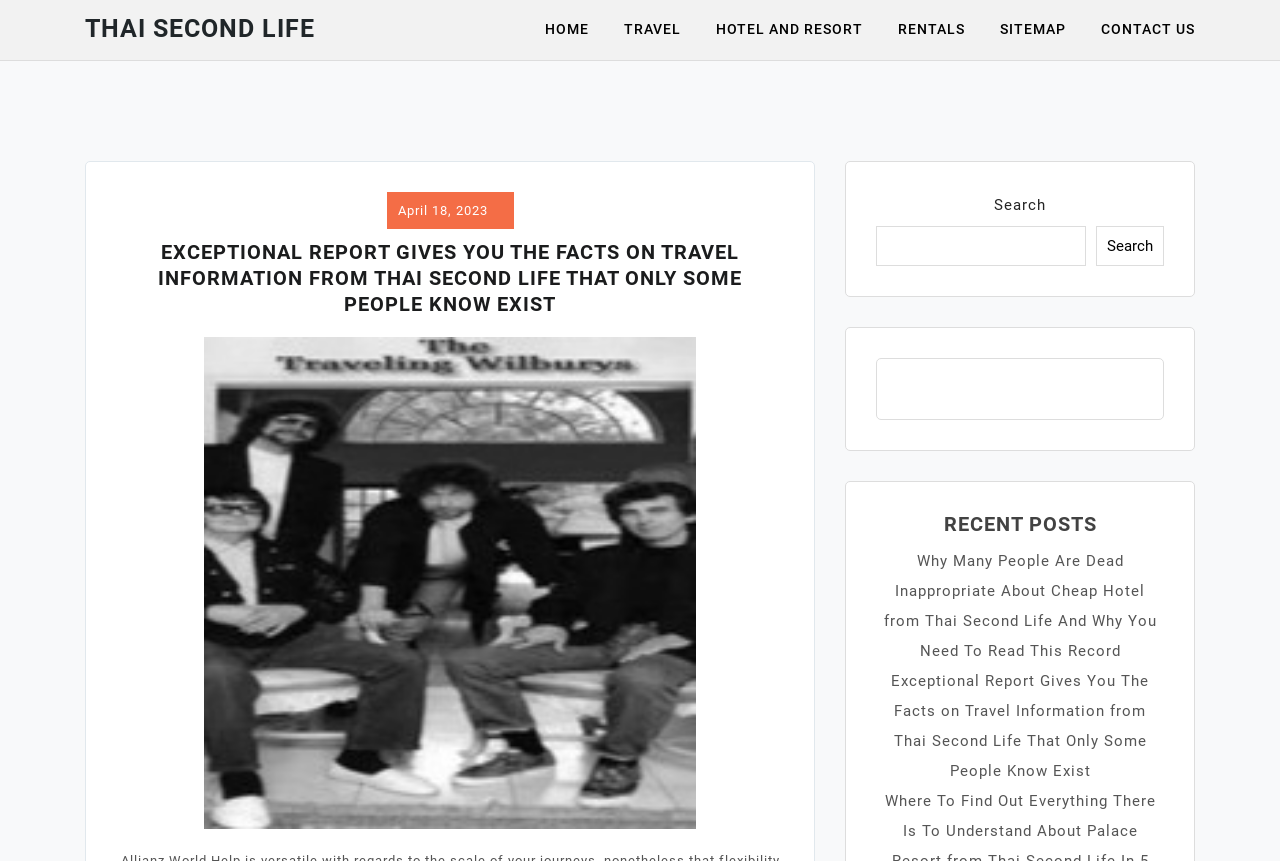Please provide the bounding box coordinates in the format (top-left x, top-left y, bottom-right x, bottom-right y). Remember, all values are floating point numbers between 0 and 1. What is the bounding box coordinate of the region described as: parent_node: Search name="s"

[0.684, 0.262, 0.848, 0.309]